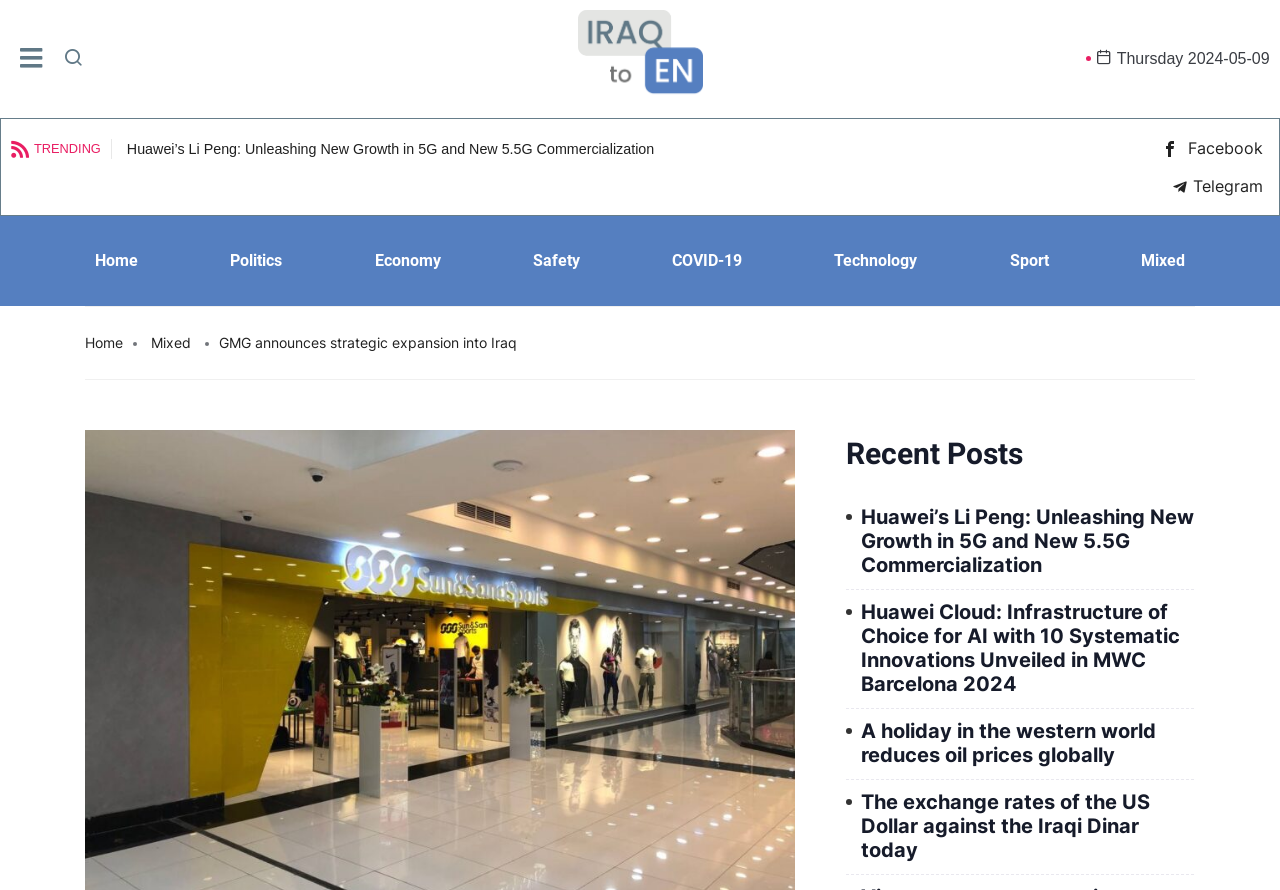Determine the bounding box coordinates for the clickable element to execute this instruction: "Search for something". Provide the coordinates as four float numbers between 0 and 1, i.e., [left, top, right, bottom].

[0.049, 0.048, 0.065, 0.084]